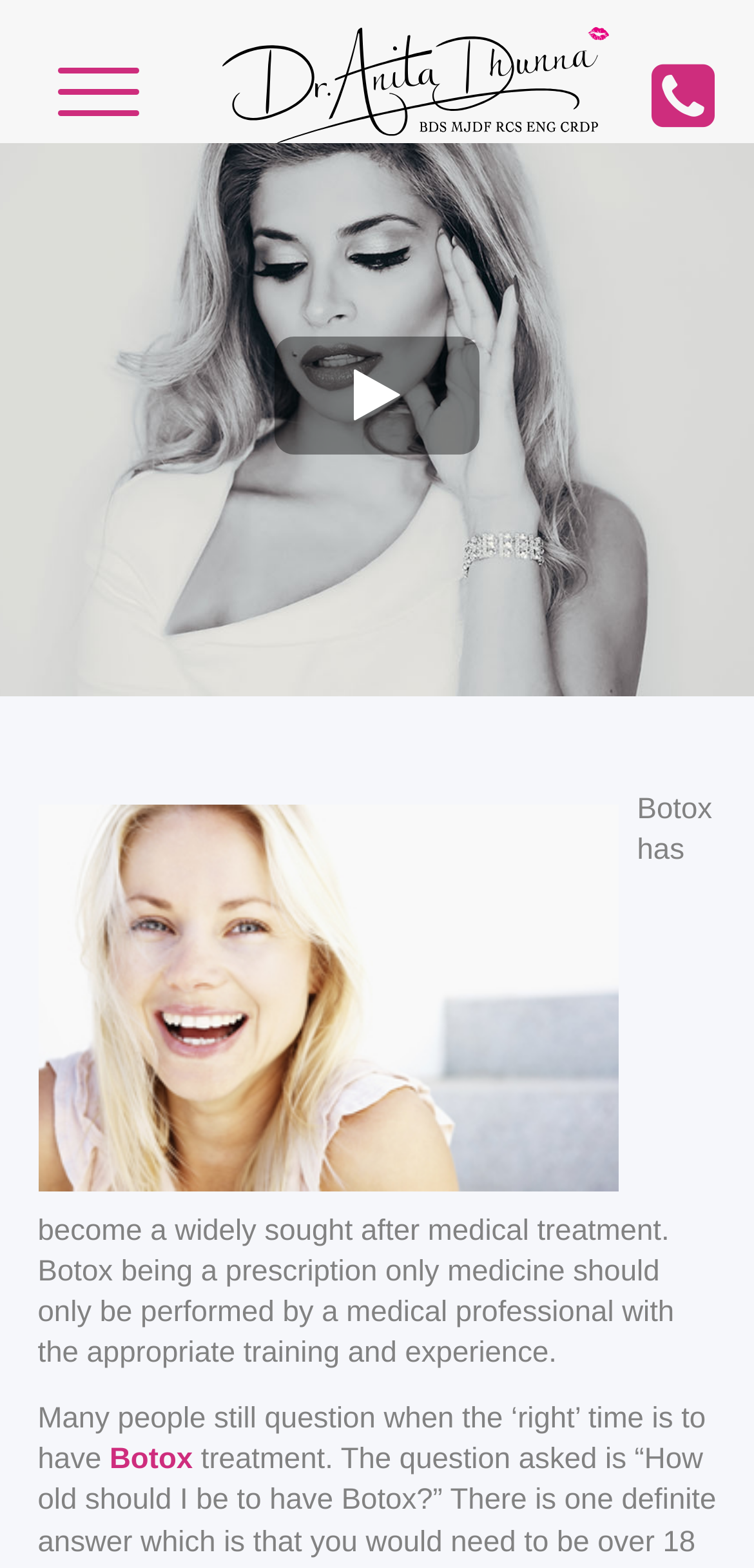Summarize the contents and layout of the webpage in detail.

The webpage is about Botox treatments, specifically for individuals in their 30s, provided by Dr. Anita Dhunna Cosmetic Clinics. At the top, there are three prominent links: "NON SURGICAL FACELIFT", "PROFHILO®", and "FAT DISSOLVING INJECTIONS", each with a corresponding heading. The "FAT DISSOLVING INJECTIONS" link also has an accompanying image.

Below these links, there is a smaller image of Dr. Anita Dhunna. To the right of this image, there is a social media icon represented by a Unicode character. 

The main content of the webpage is a video that spans the entire width of the page. Below the video, there is an image related to Botox options in one's 30s. 

The text content of the webpage is divided into two paragraphs. The first paragraph explains that Botox is a prescription-only medicine that should only be performed by a medical professional with the appropriate training and experience. The second paragraph starts with the question of when the 'right' time is to have Botox, and includes a link to "Botox" at the end.